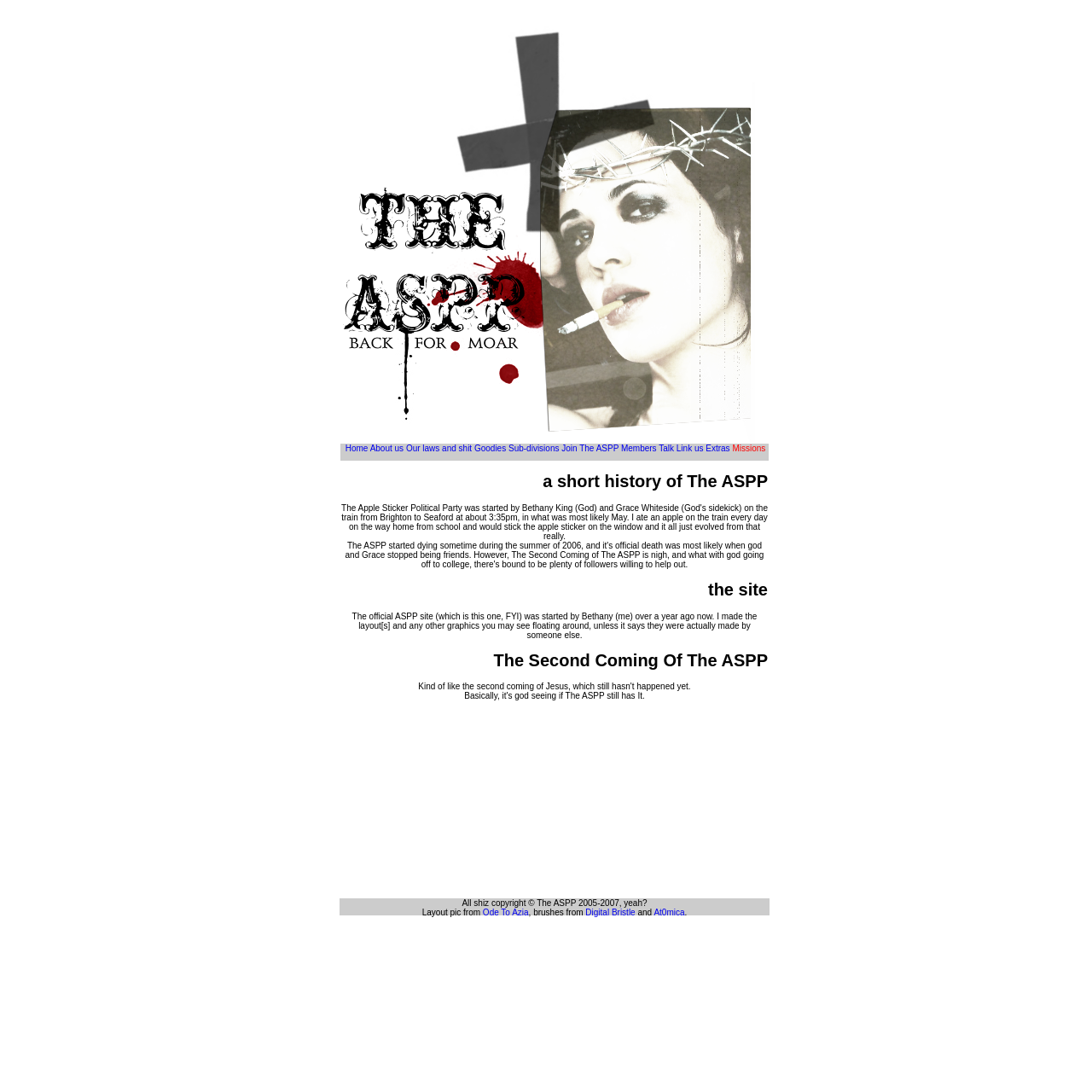Identify the bounding box coordinates for the UI element that matches this description: "Join The ASPP".

[0.514, 0.406, 0.567, 0.415]